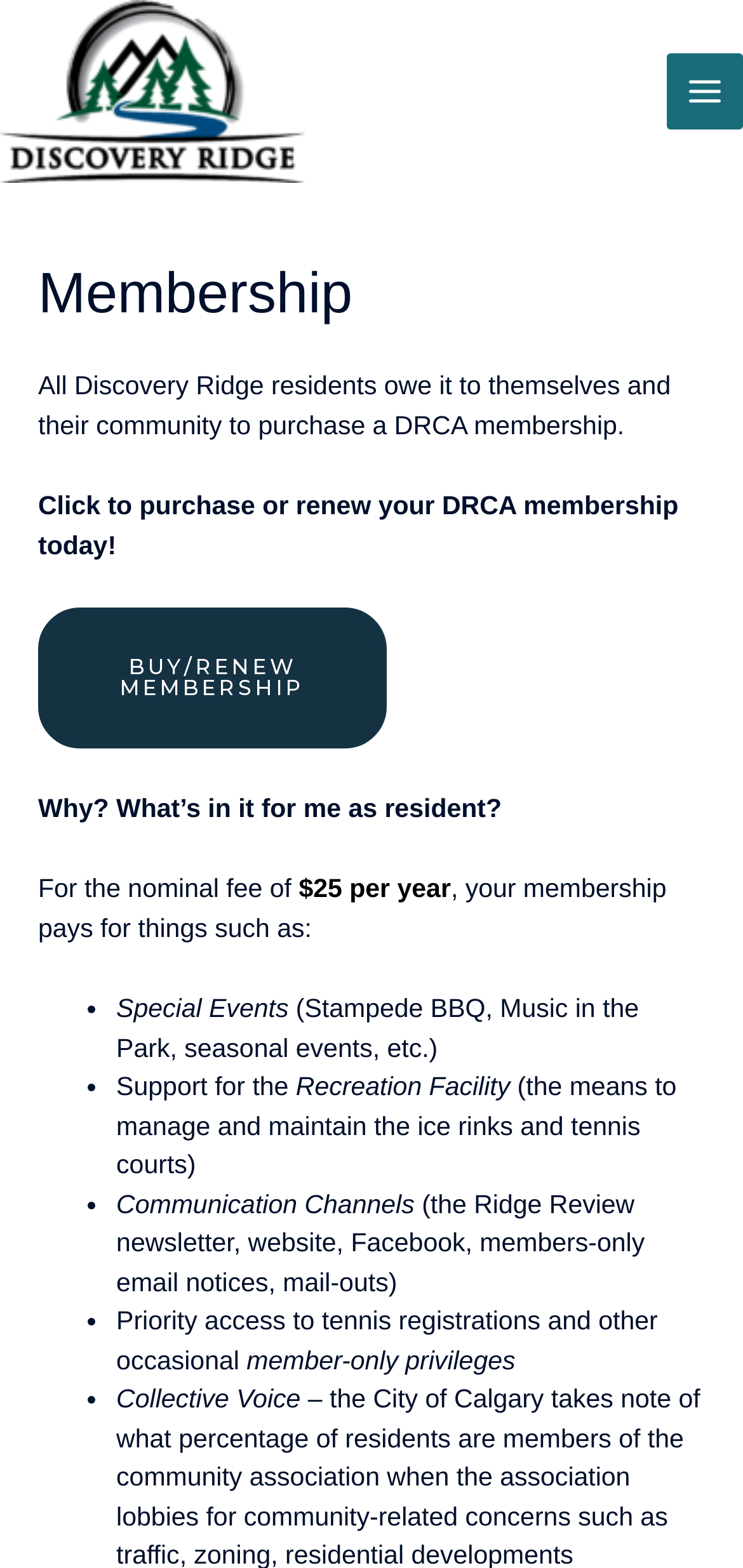What type of events are included in the special events benefit of a DRCA membership?
Please answer the question as detailed as possible.

The page lists 'Special Events' as one of the benefits of a DRCA membership, and provides examples of these events, including 'Stampede BBQ, Music in the Park, seasonal events, etc.'. This indicates that these types of events are included in the special events benefit.